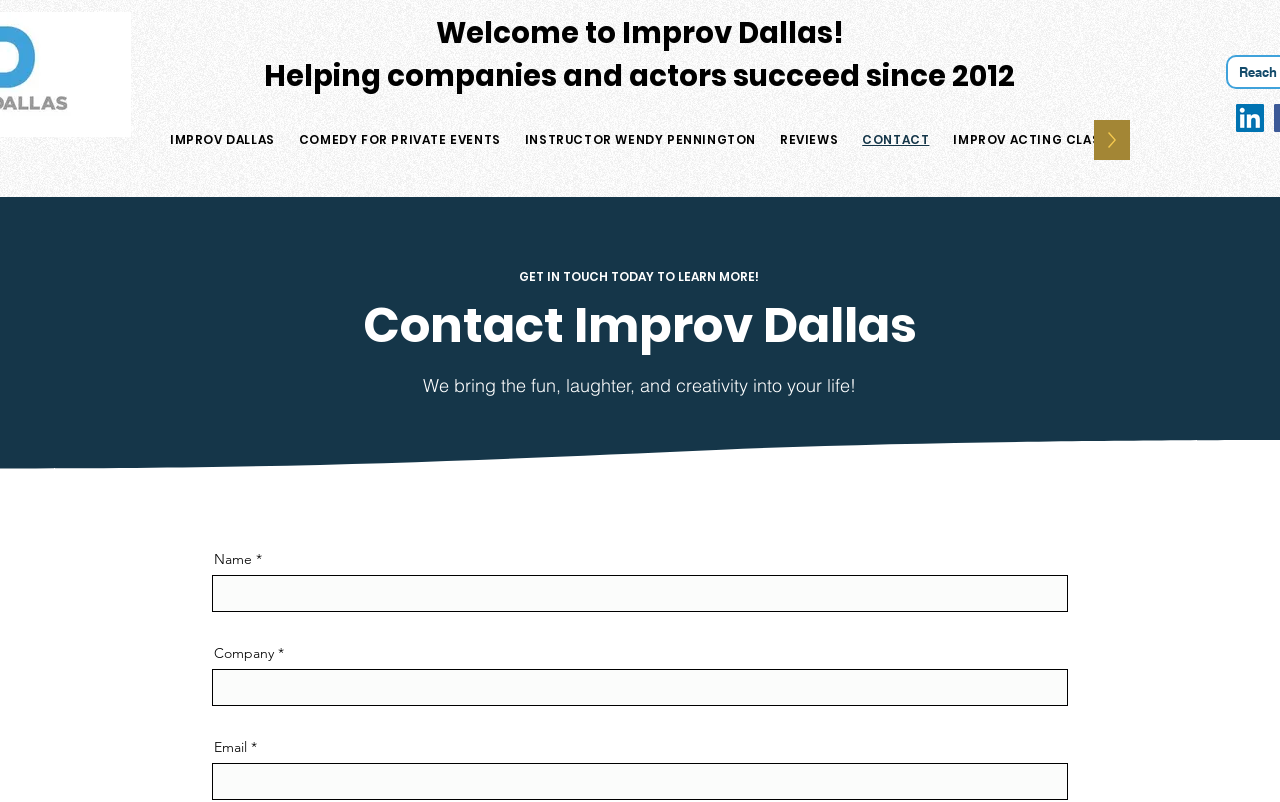Please identify the coordinates of the bounding box that should be clicked to fulfill this instruction: "Fill in the 'Name' field".

[0.166, 0.717, 0.834, 0.763]